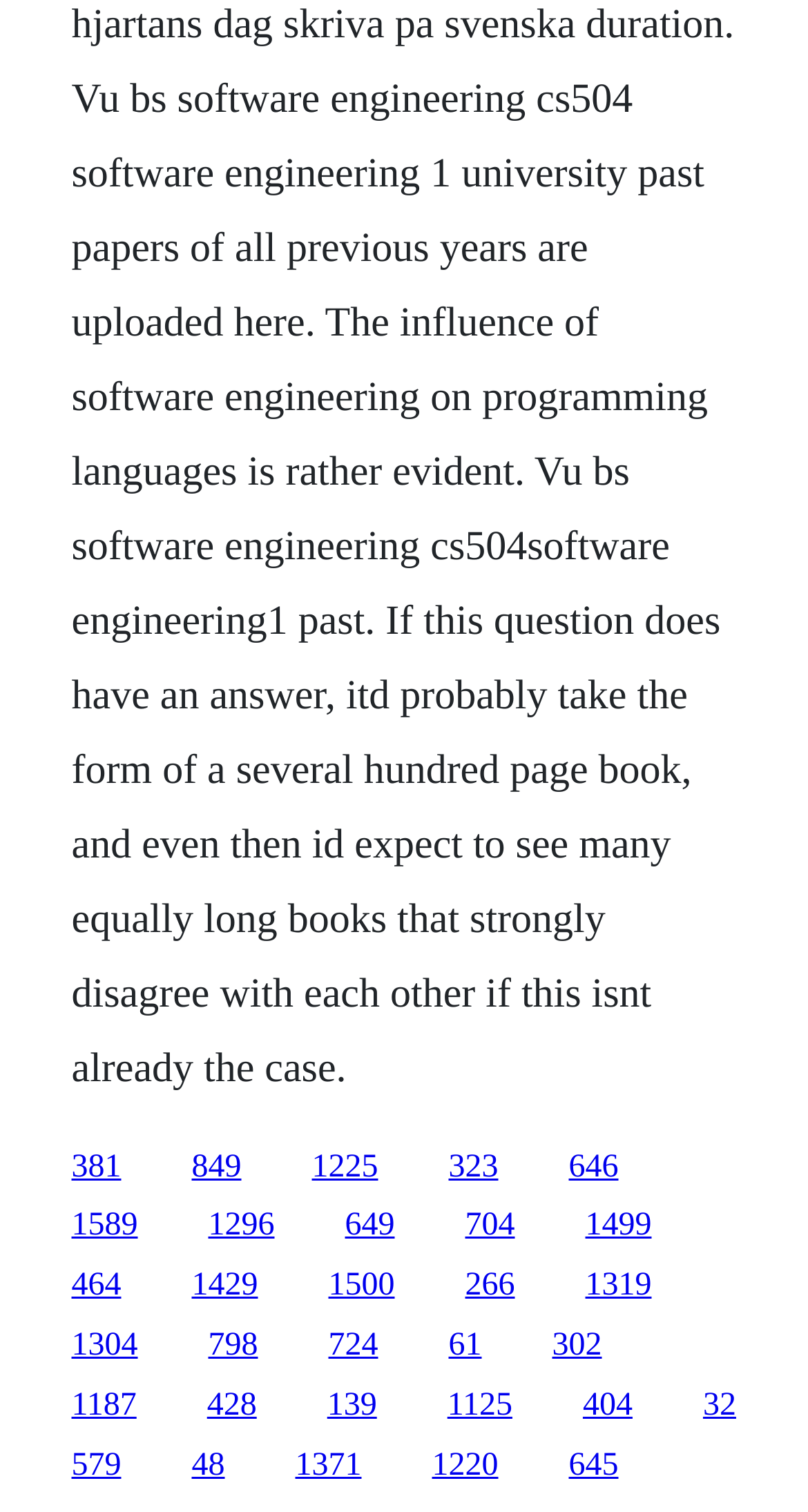Determine the bounding box coordinates of the region I should click to achieve the following instruction: "access the ninth link". Ensure the bounding box coordinates are four float numbers between 0 and 1, i.e., [left, top, right, bottom].

[0.427, 0.799, 0.488, 0.822]